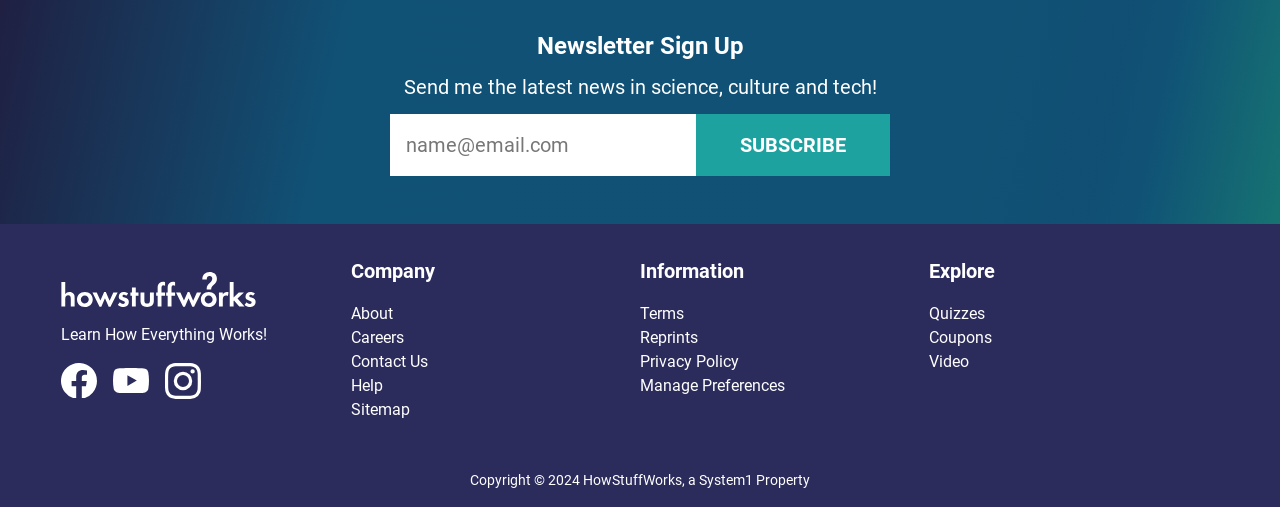Please specify the bounding box coordinates in the format (top-left x, top-left y, bottom-right x, bottom-right y), with all values as floating point numbers between 0 and 1. Identify the bounding box of the UI element described by: value="Subscribe"

[0.535, 0.224, 0.695, 0.346]